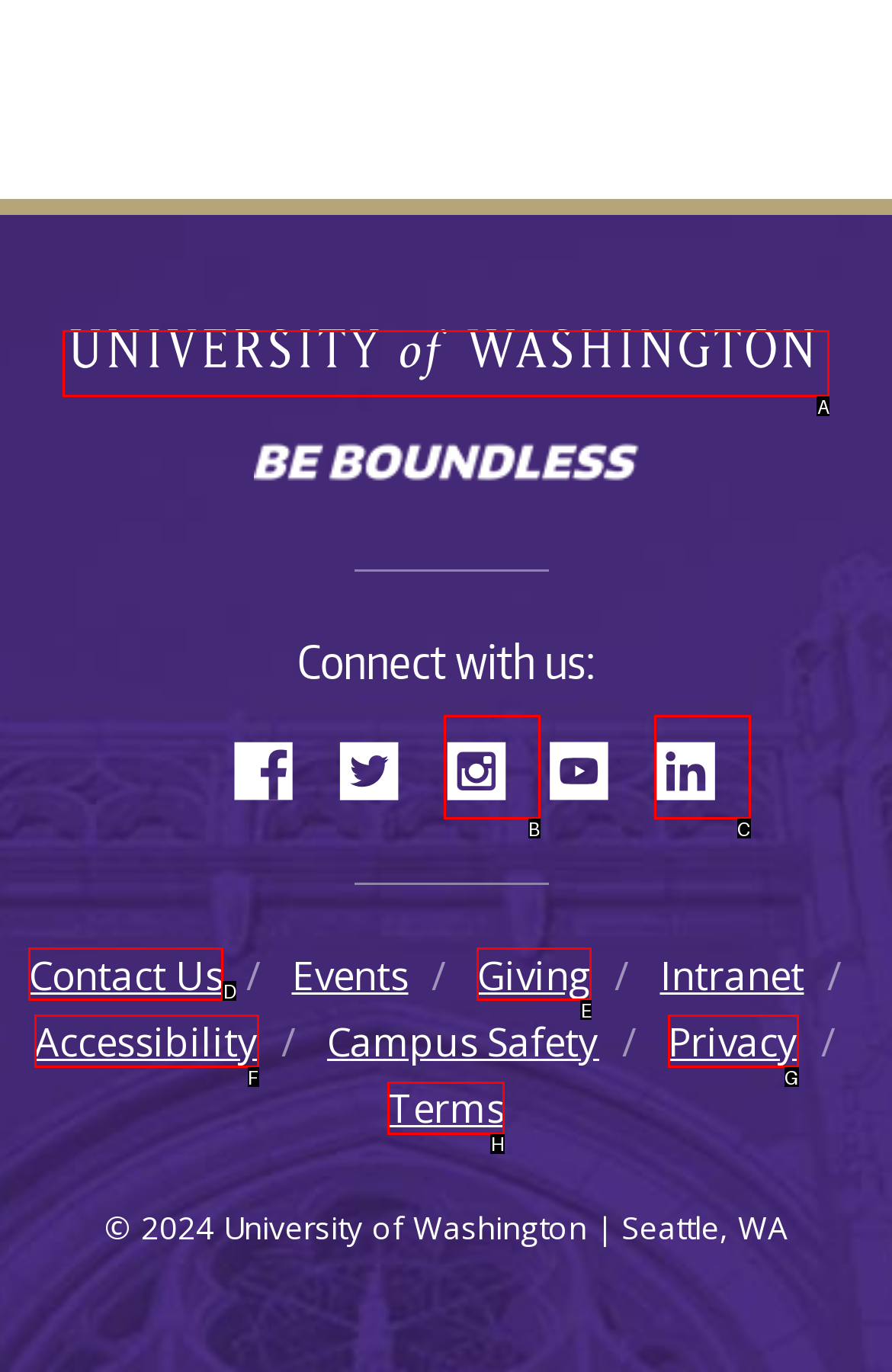Point out the option that aligns with the description: Terms
Provide the letter of the corresponding choice directly.

H